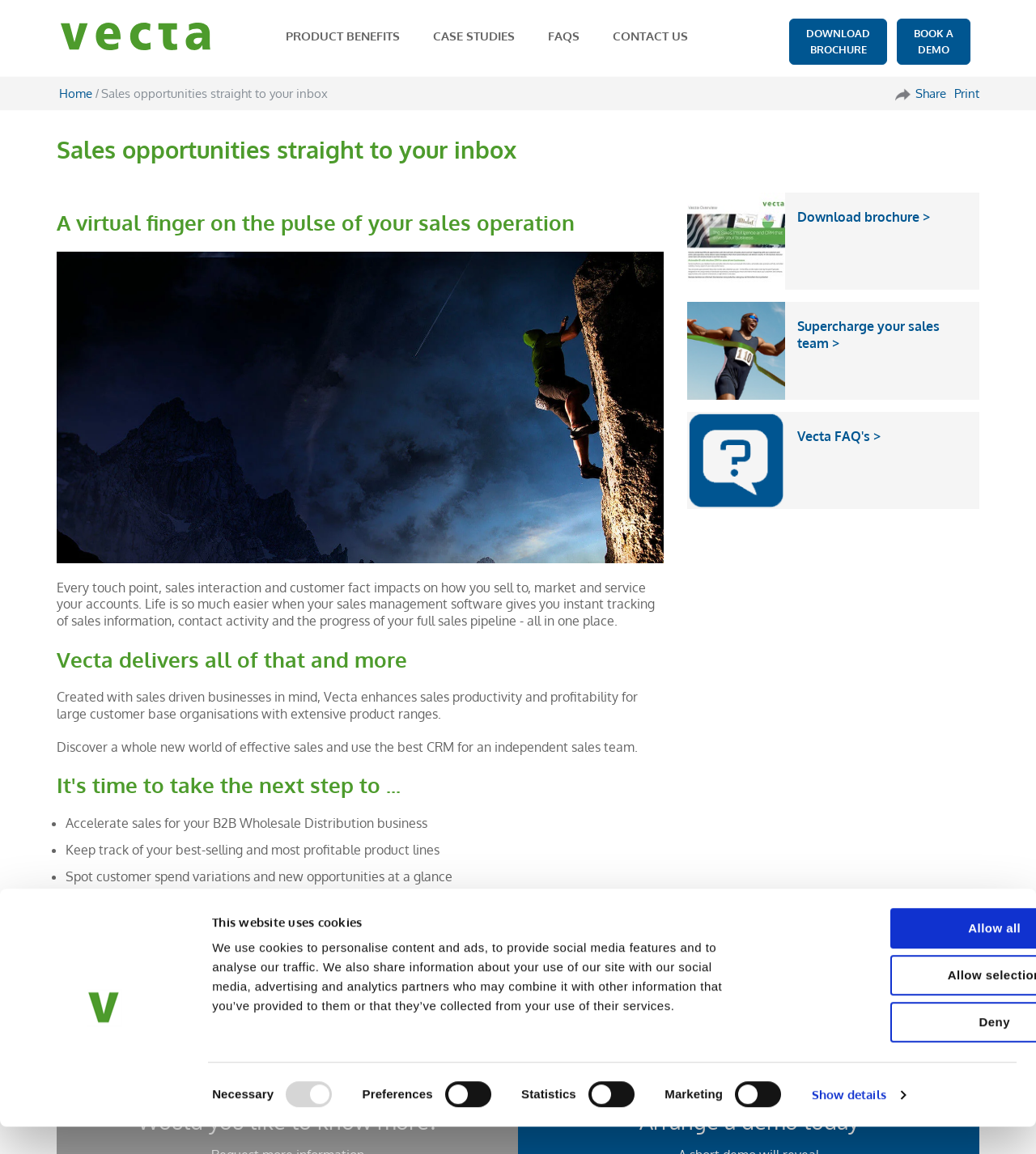Highlight the bounding box coordinates of the region I should click on to meet the following instruction: "Click the 'BOOK A DEMO' button".

[0.866, 0.016, 0.937, 0.056]